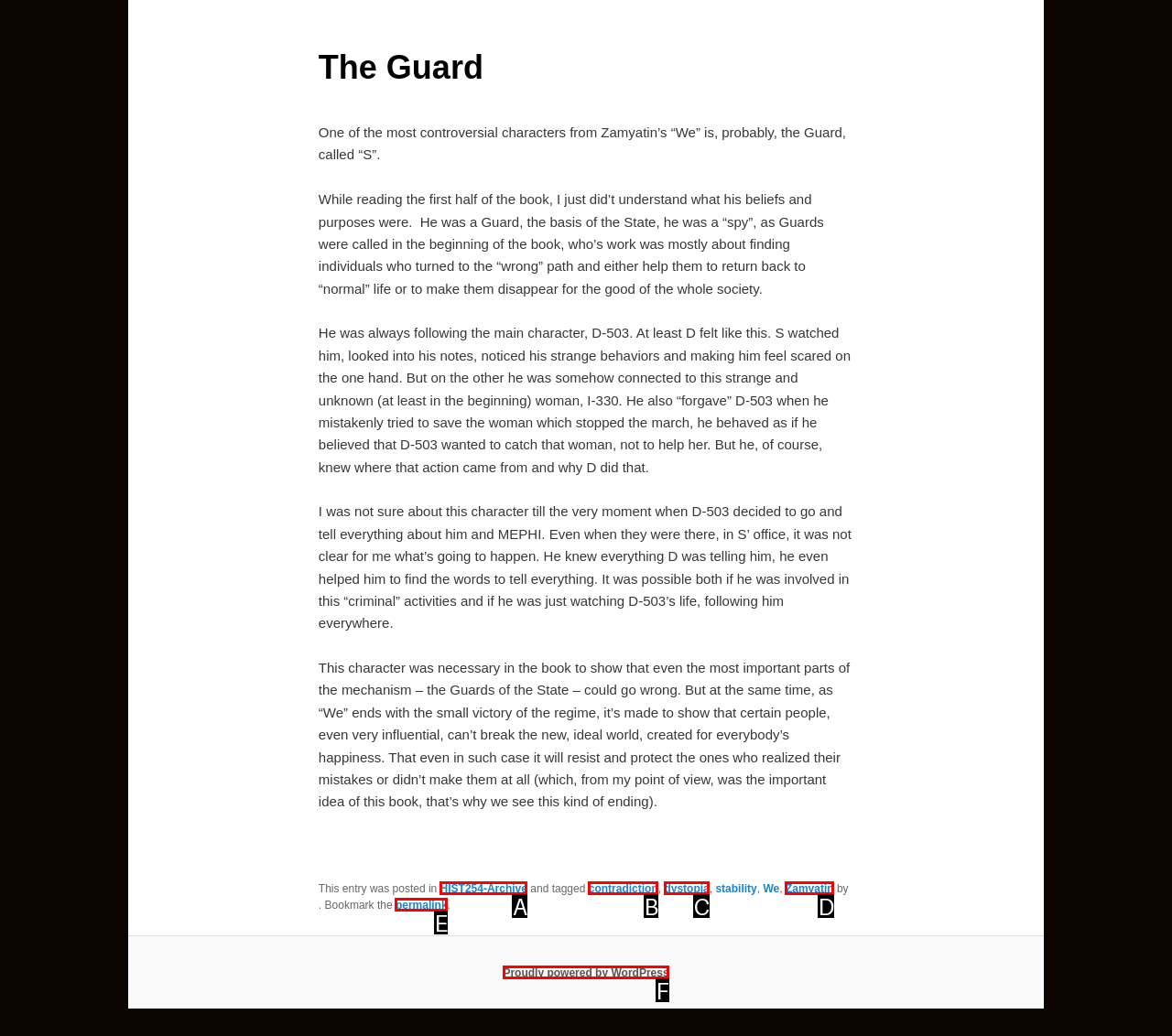Given the element description: dystopia
Pick the letter of the correct option from the list.

C